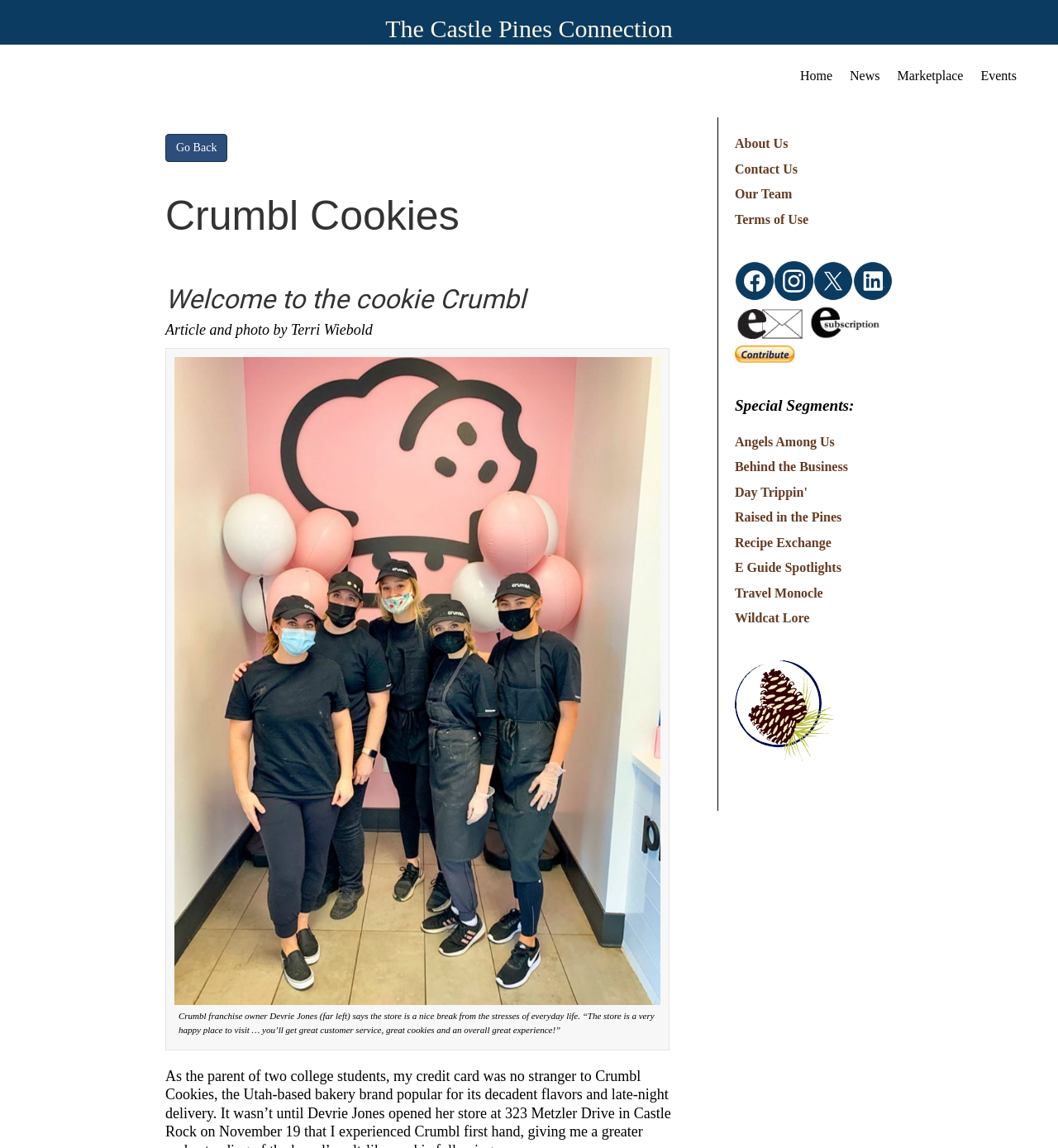Please identify the bounding box coordinates of the element I need to click to follow this instruction: "View the 'Photo of Crumbl Cookie staff'".

[0.165, 0.311, 0.624, 0.875]